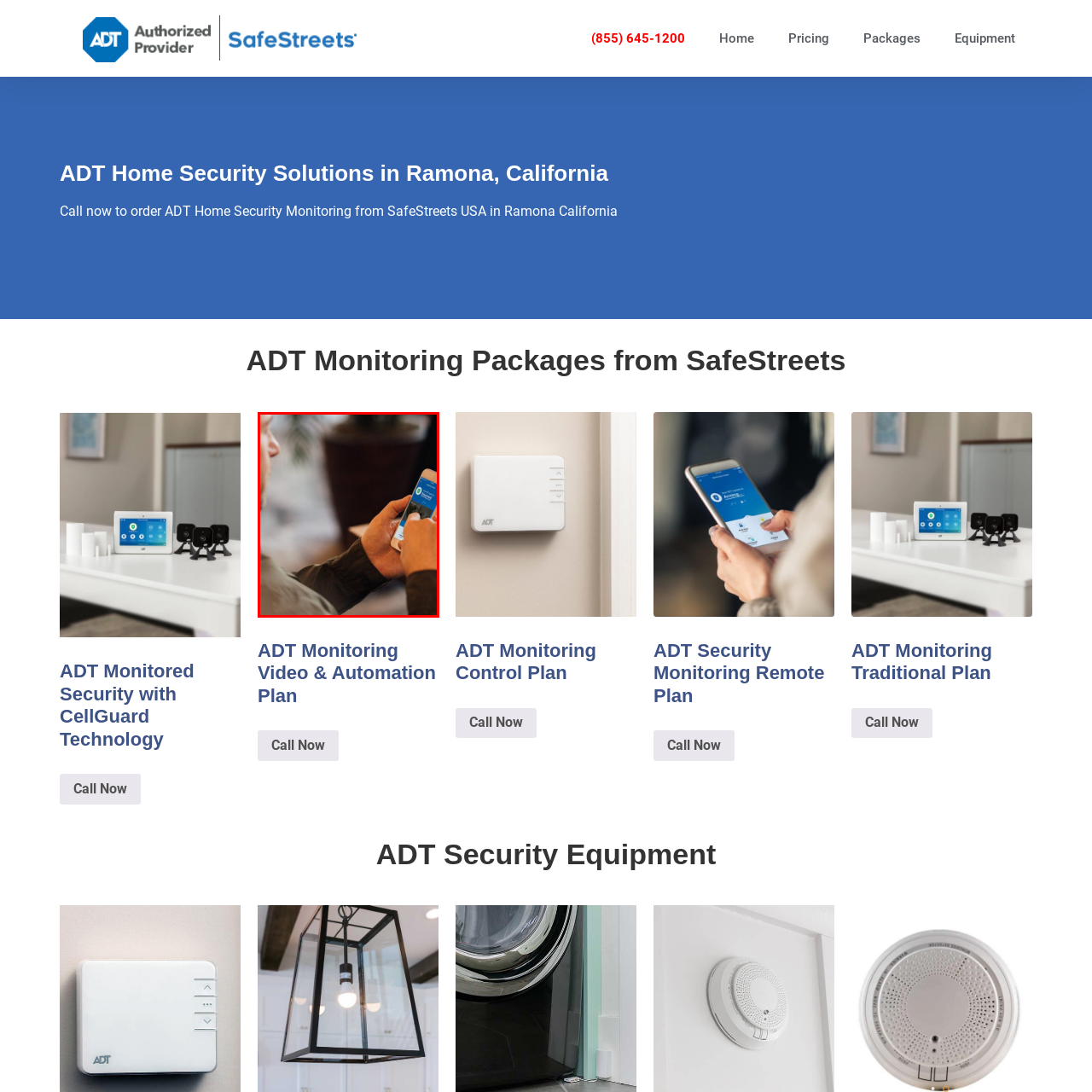What type of content is displayed on the smartphone screen? Observe the image within the red bounding box and give a one-word or short-phrase answer.

Home security content